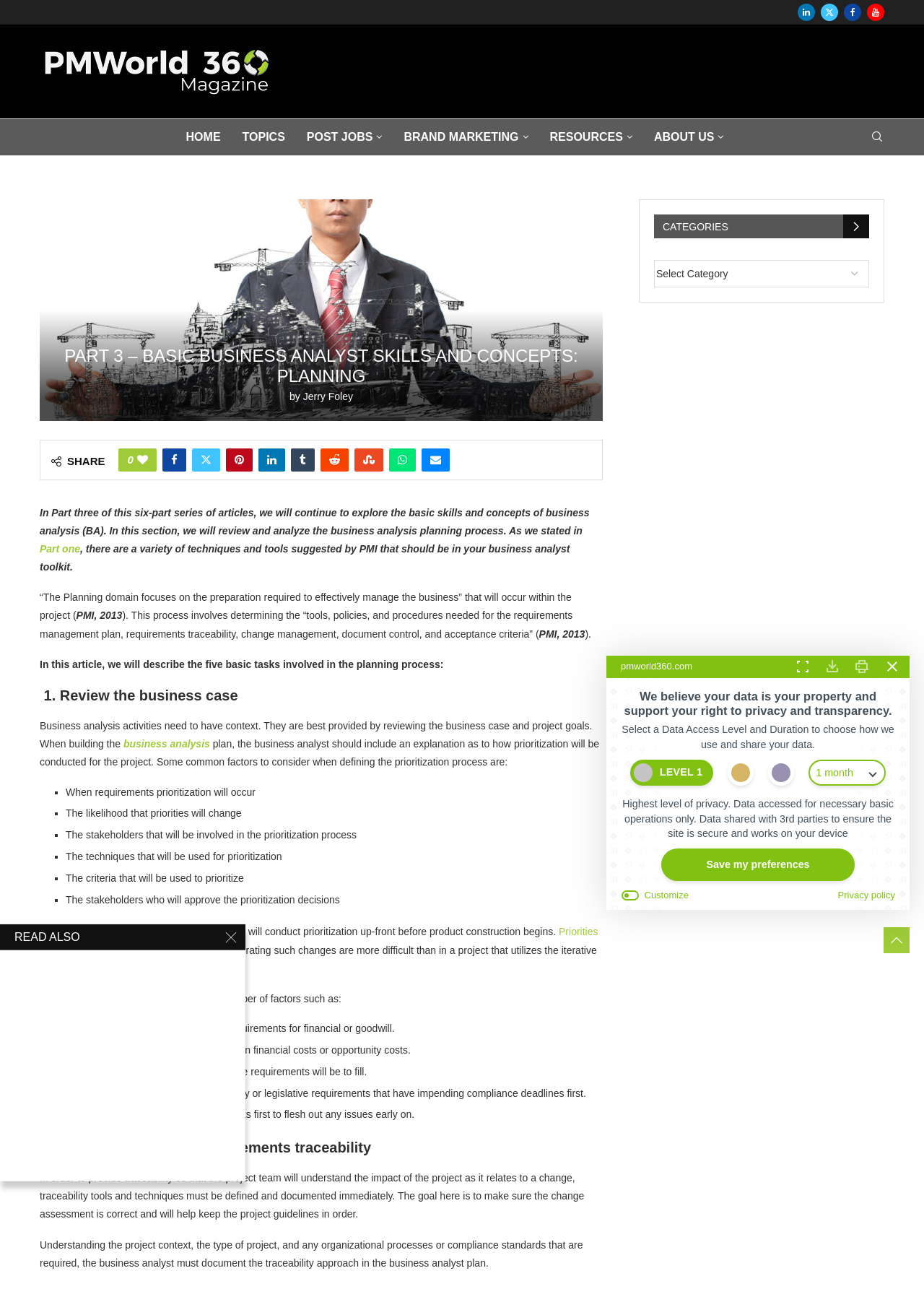Please identify the bounding box coordinates of the area I need to click to accomplish the following instruction: "Click the UBC-DIBS logo".

None